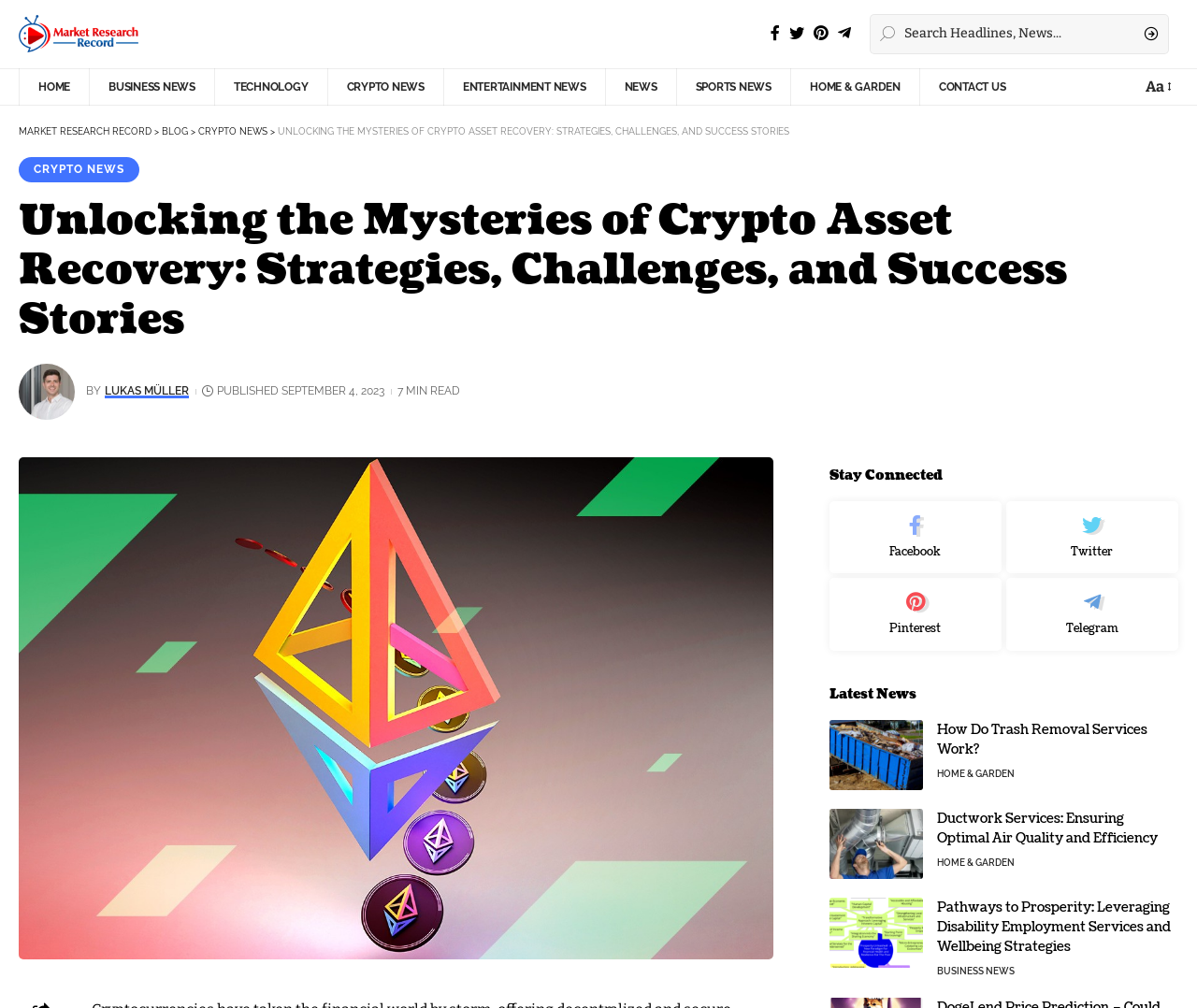What is the text of the first link in the main menu?
Please answer the question with a single word or phrase, referencing the image.

HOME